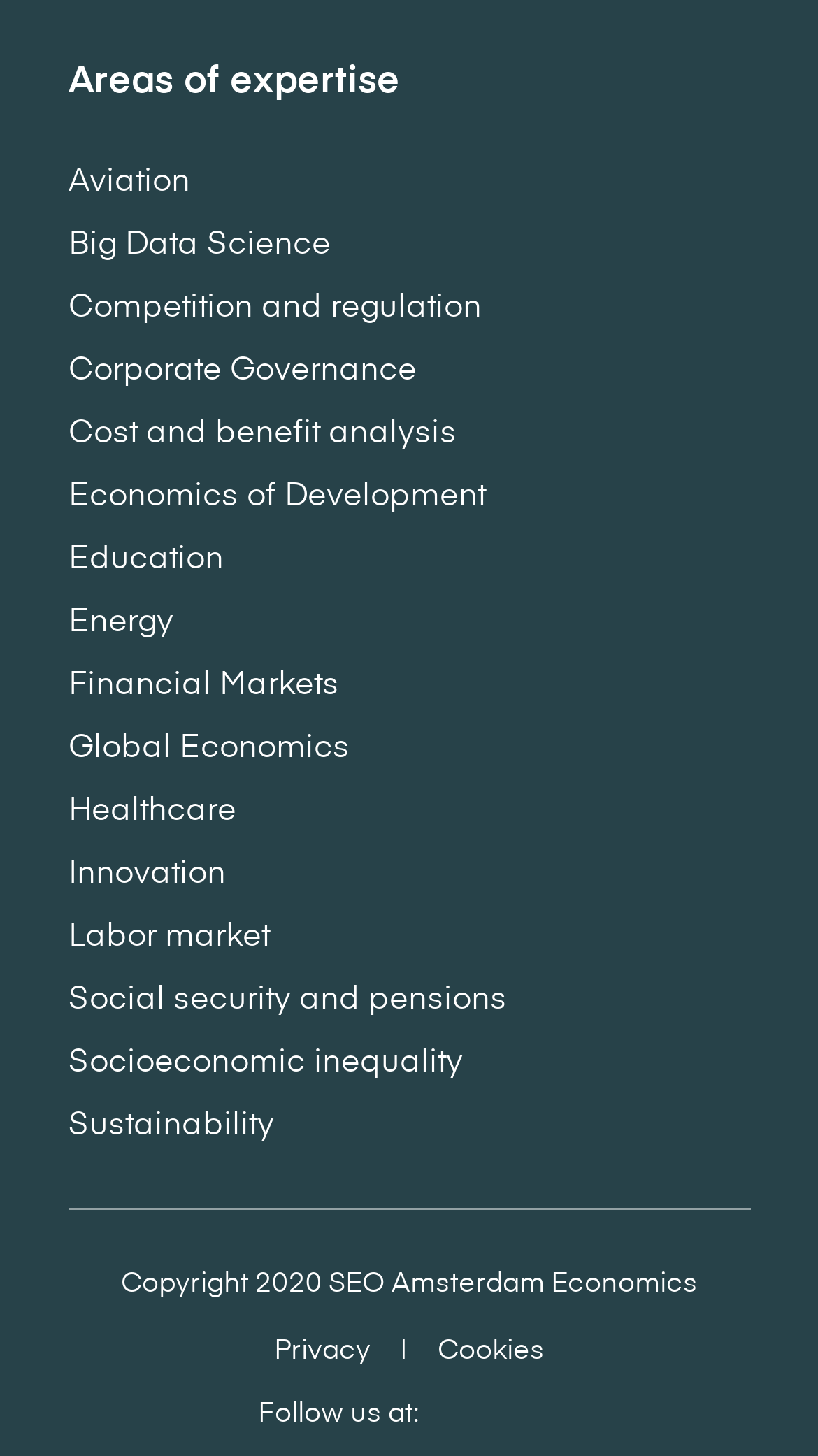How many social media links are there?
Based on the image, respond with a single word or phrase.

2